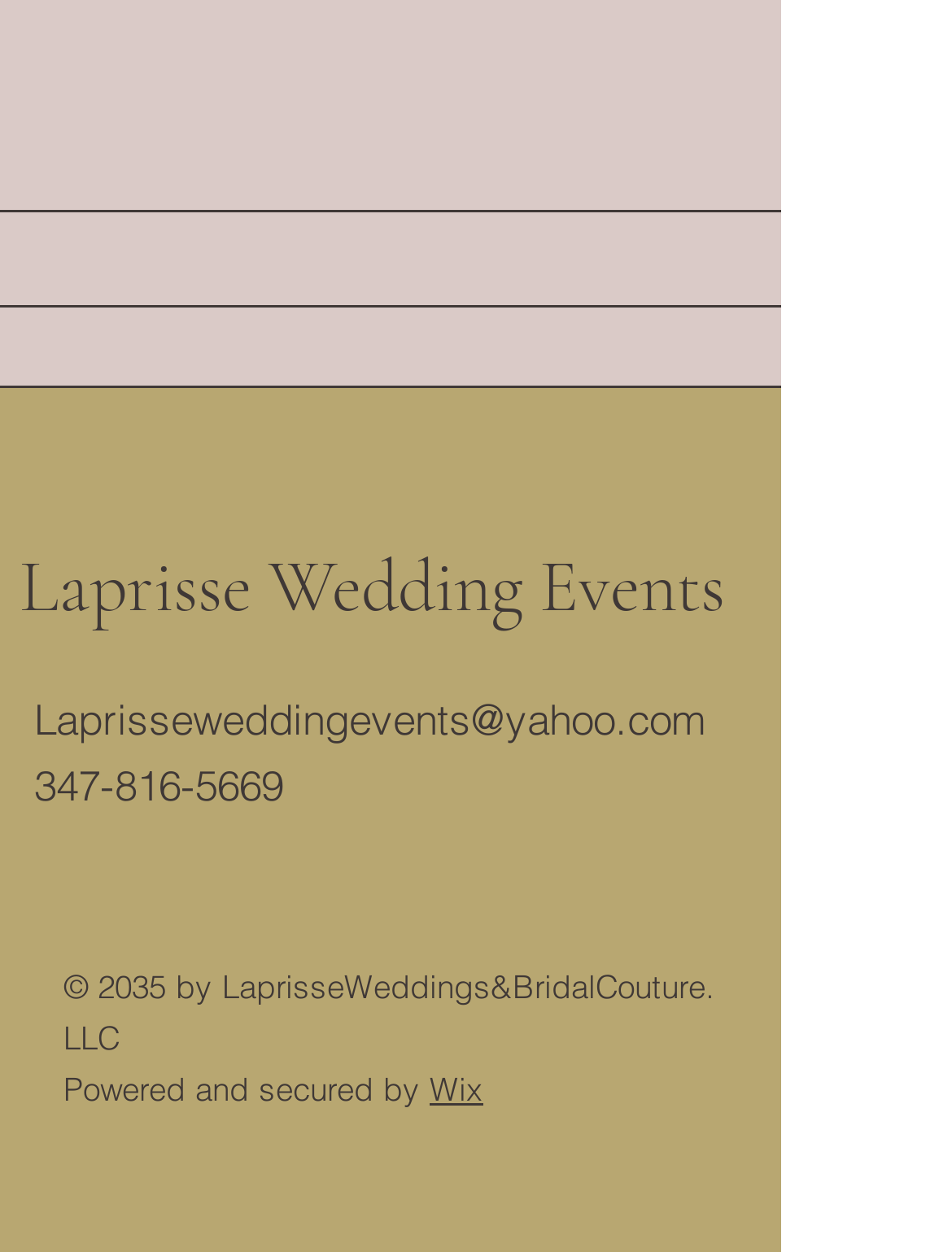What is the year of copyright for LaprisseWeddings&BridalCouture. LLC?
Please use the image to deliver a detailed and complete answer.

I found the year of copyright by looking at the static text element that contains the copyright information, which is '© 2035 by LaprisseWeddings&BridalCouture. LLC'.